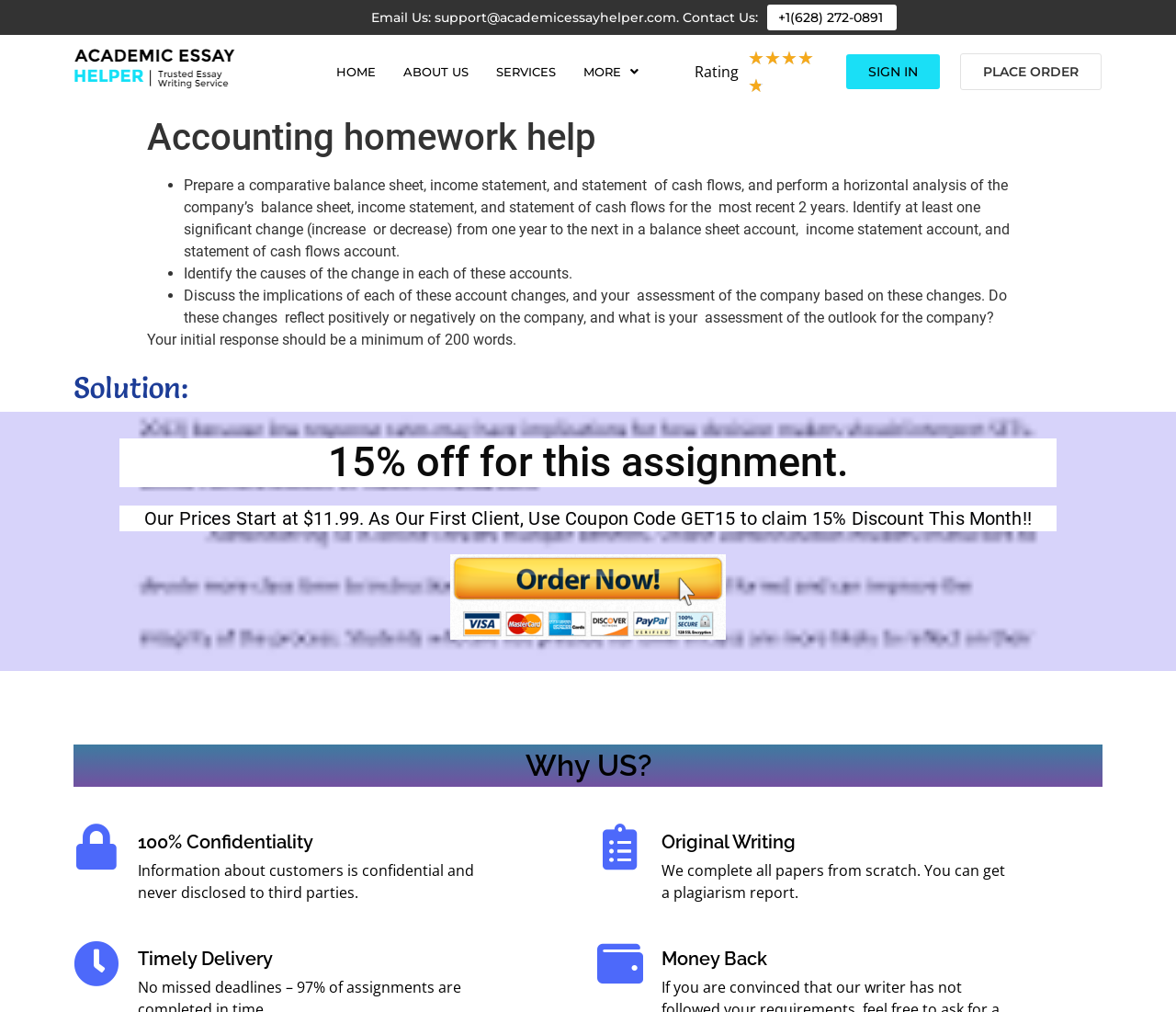Mark the bounding box of the element that matches the following description: "More".

[0.484, 0.051, 0.555, 0.09]